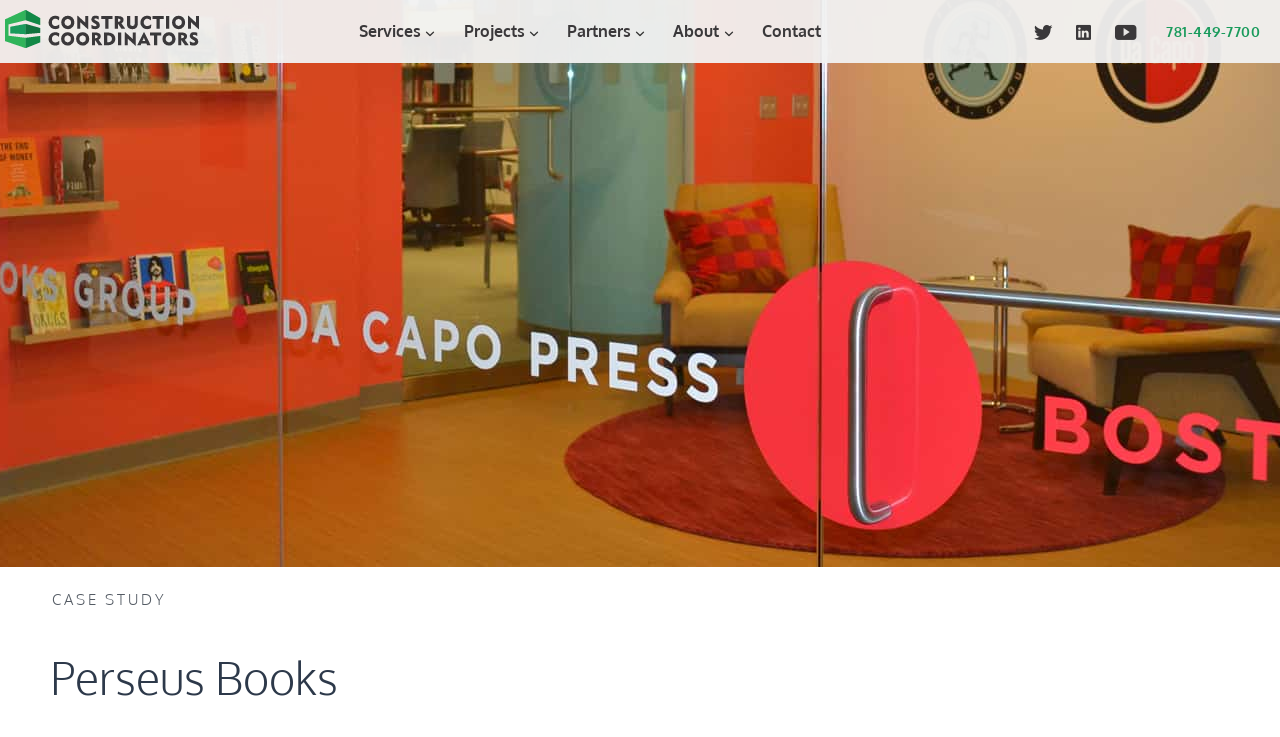Determine the bounding box coordinates for the HTML element described here: "Partners".

[0.428, 0.0, 0.508, 0.085]